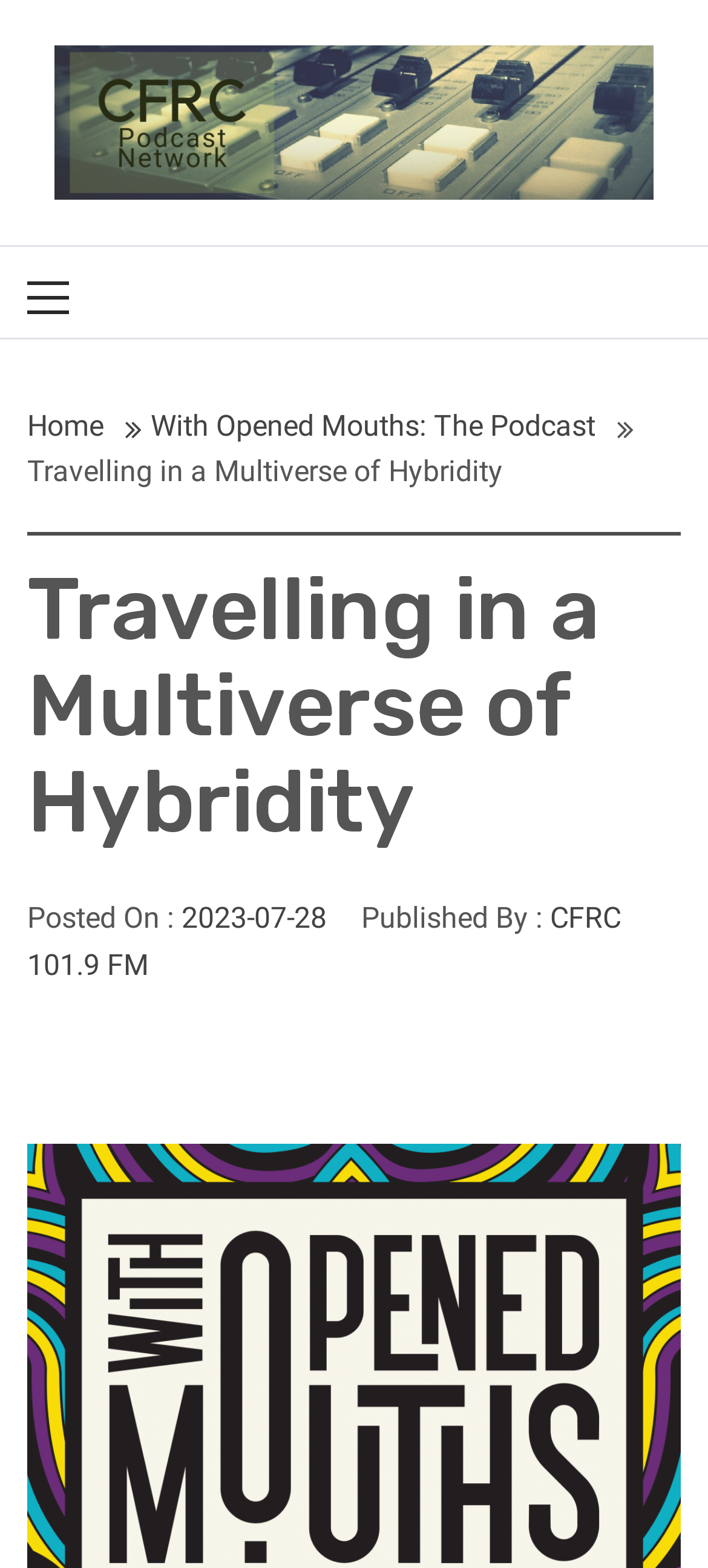Using the description "parent_node: CFRC Podcast Network", locate and provide the bounding box of the UI element.

[0.077, 0.066, 0.923, 0.088]